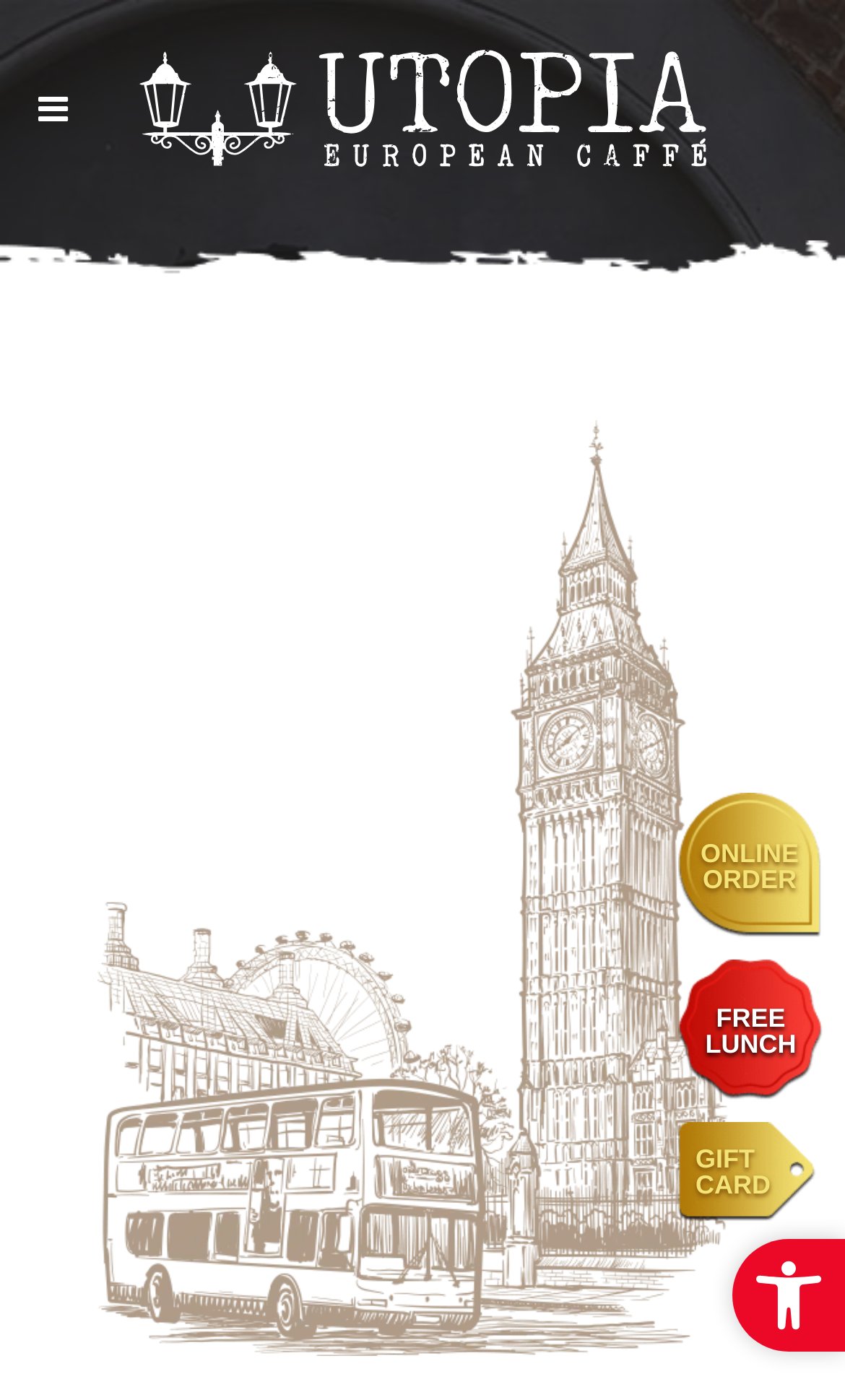Using the element description: "FreeLunch", determine the bounding box coordinates for the specified UI element. The coordinates should be four float numbers between 0 and 1, [left, top, right, bottom].

[0.803, 0.685, 0.974, 0.786]